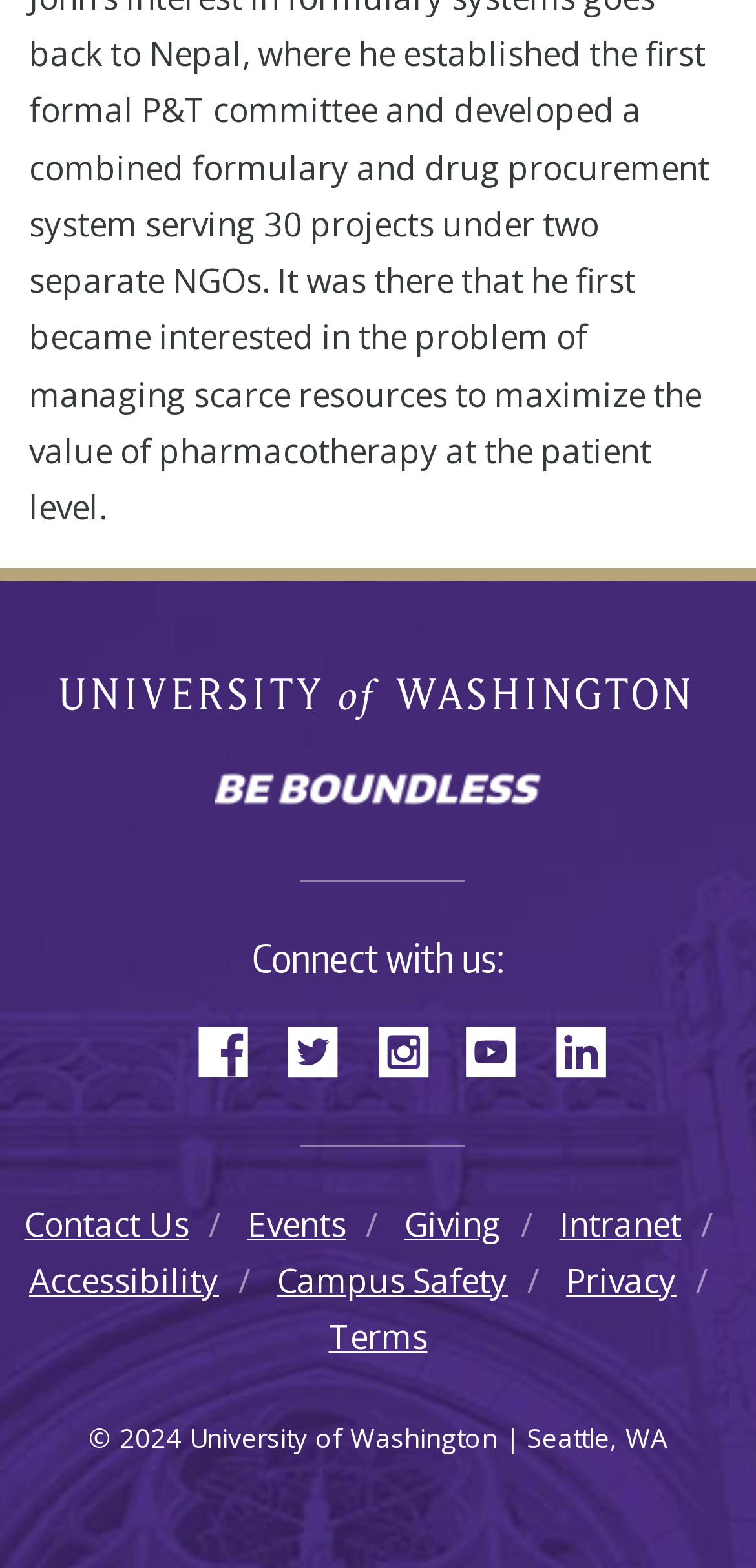Can you pinpoint the bounding box coordinates for the clickable element required for this instruction: "Check Accessibility"? The coordinates should be four float numbers between 0 and 1, i.e., [left, top, right, bottom].

[0.038, 0.802, 0.29, 0.831]